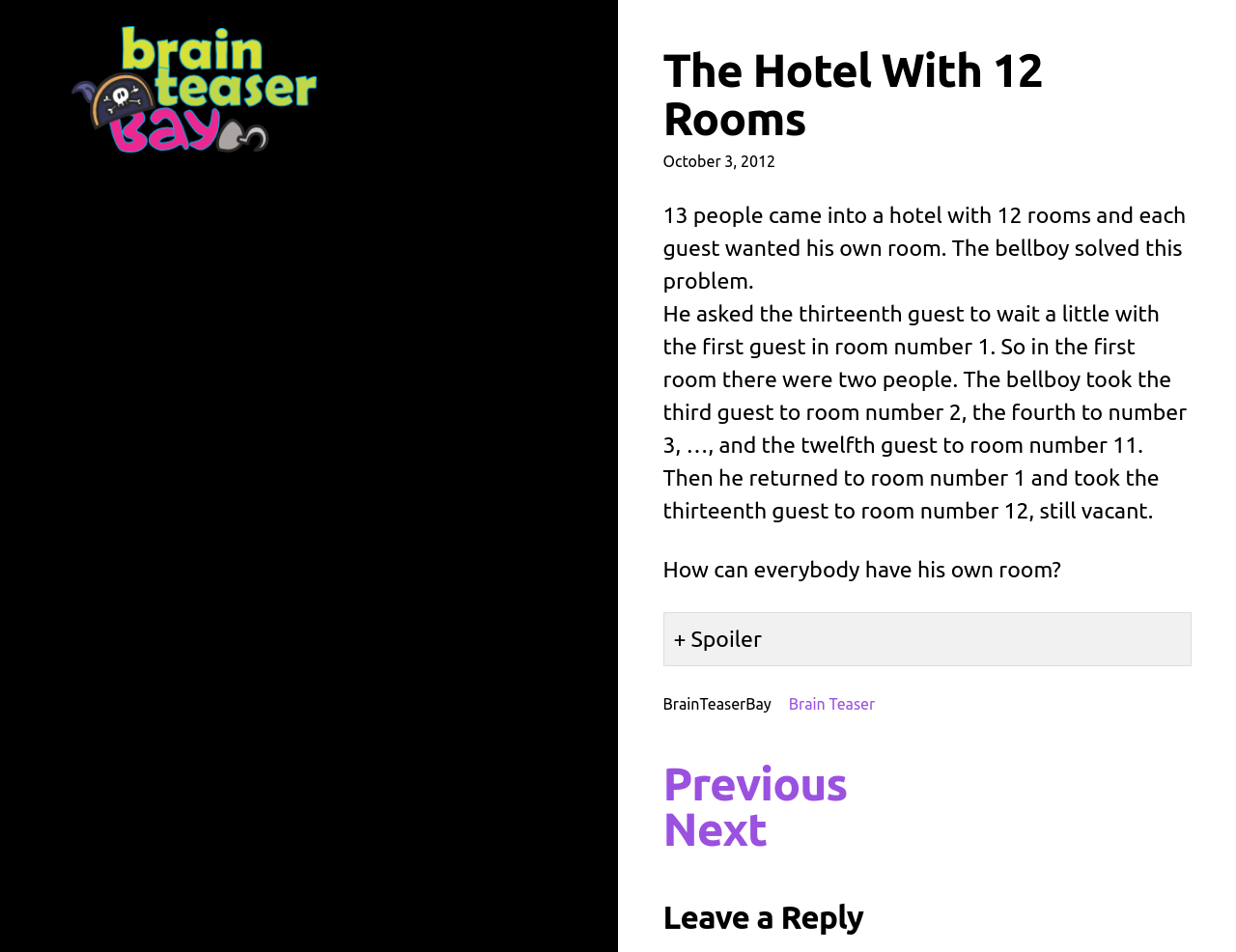What is the date of the post?
Carefully examine the image and provide a detailed answer to the question.

I found the date of the post in the time element, which displays the date 'October 3, 2012'.